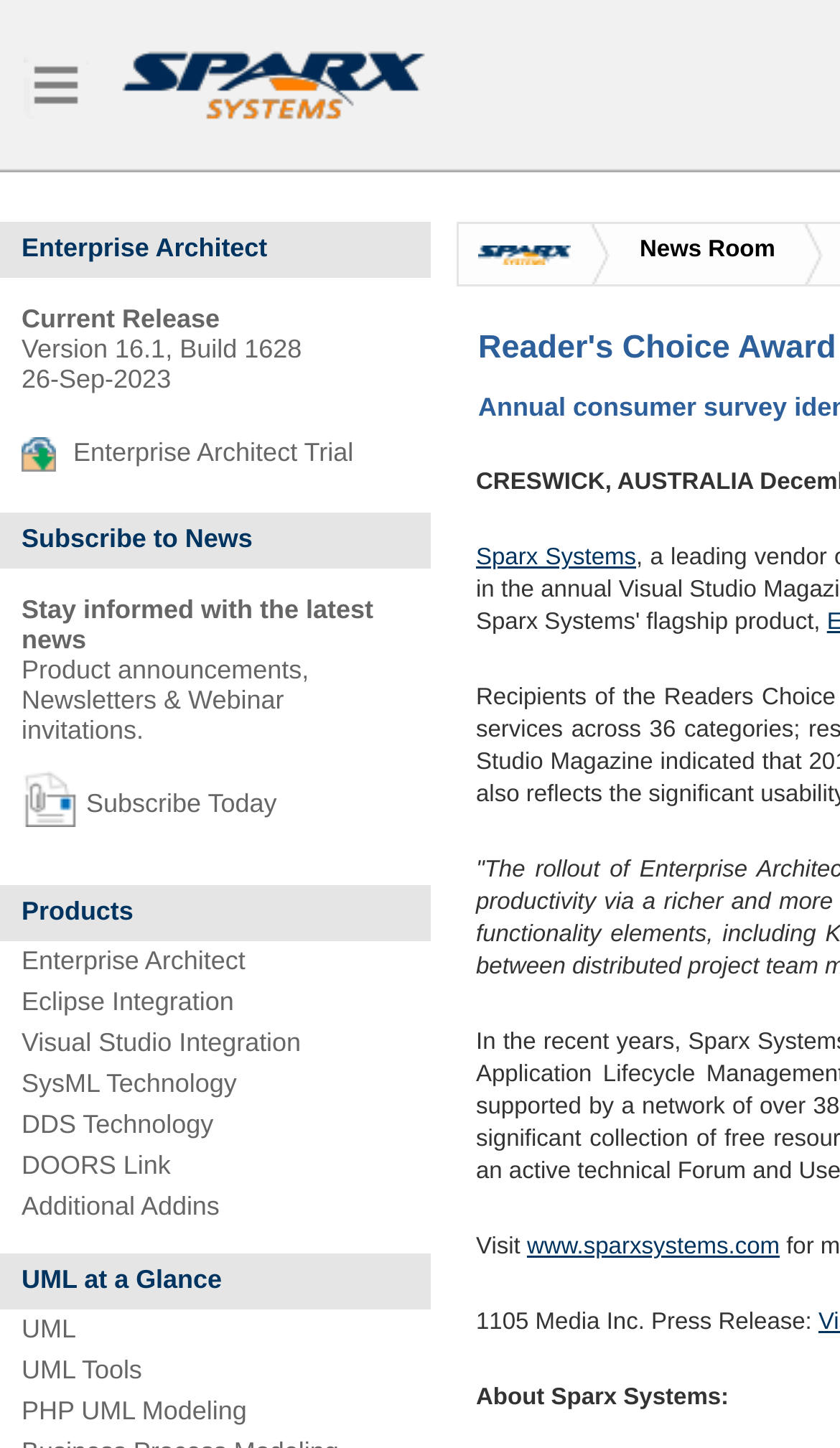Provide the bounding box coordinates for the UI element that is described as: "Visual Studio Integration".

[0.0, 0.706, 0.51, 0.735]